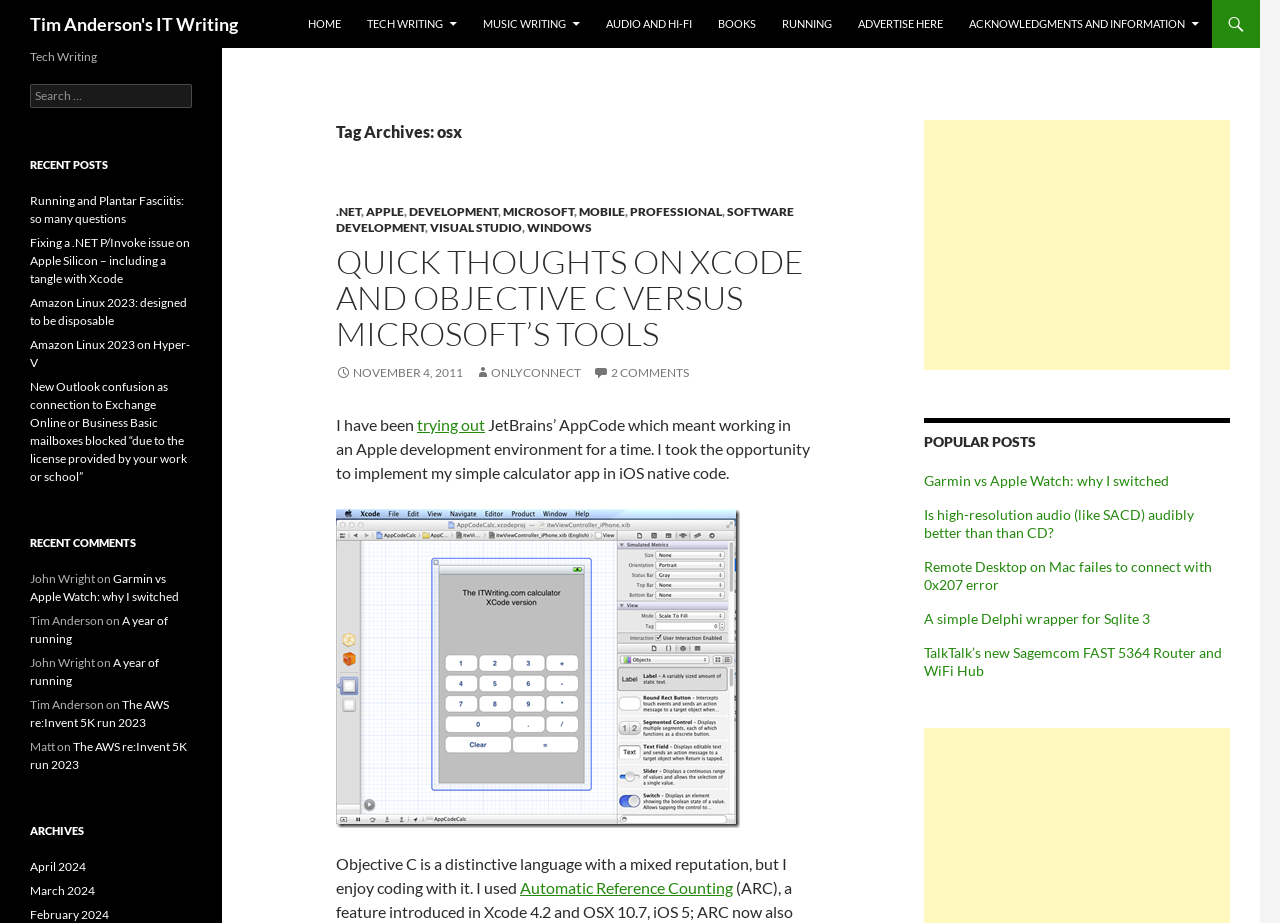Illustrate the webpage with a detailed description.

The webpage is a blog titled "Tim Anderson's IT Writing" with a focus on technology and writing. At the top, there is a heading with the blog's title, followed by a navigation menu with links to various sections, including "HOME", "TECH WRITING", "MUSIC WRITING", "AUDIO AND HI-FI", "BOOKS", "RUNNING", and "ADVERTISE HERE".

Below the navigation menu, there is a header section with a heading "Tag Archives: osx" and a list of links to related tags, including ".NET", "APPLE", "DEVELOPMENT", "MICROSOFT", "MOBILE", "PROFESSIONAL", "SOFTWARE DEVELOPMENT", "VISUAL STUDIO", and "WINDOWS".

The main content area is divided into two columns. The left column features a blog post titled "QUICK THOUGHTS ON XCODE AND OBJECTIVE C VERSUS MICROSOFT’S TOOLS" with a link to the full article, followed by a section with a heading "POPULAR POSTS" that lists several links to popular articles, including "Garmin vs Apple Watch: why I switched" and "Is high-resolution audio (like SACD) audibly better than than CD?".

The right column has a search box at the top, followed by a section with a heading "RECENT POSTS" that lists several links to recent articles, including "Running and Plantar Fasciitis: so many questions" and "Fixing a .NET P/Invoke issue on Apple Silicon – including a tangle with Xcode". Below this, there is a section with a heading "RECENT COMMENTS" that lists several comments from users, including John Wright and Tim Anderson, with links to the corresponding articles.

At the bottom of the page, there is a section with a heading "ARCHIVES" that lists links to archived articles by month, including April 2024, March 2024, and February 2024.